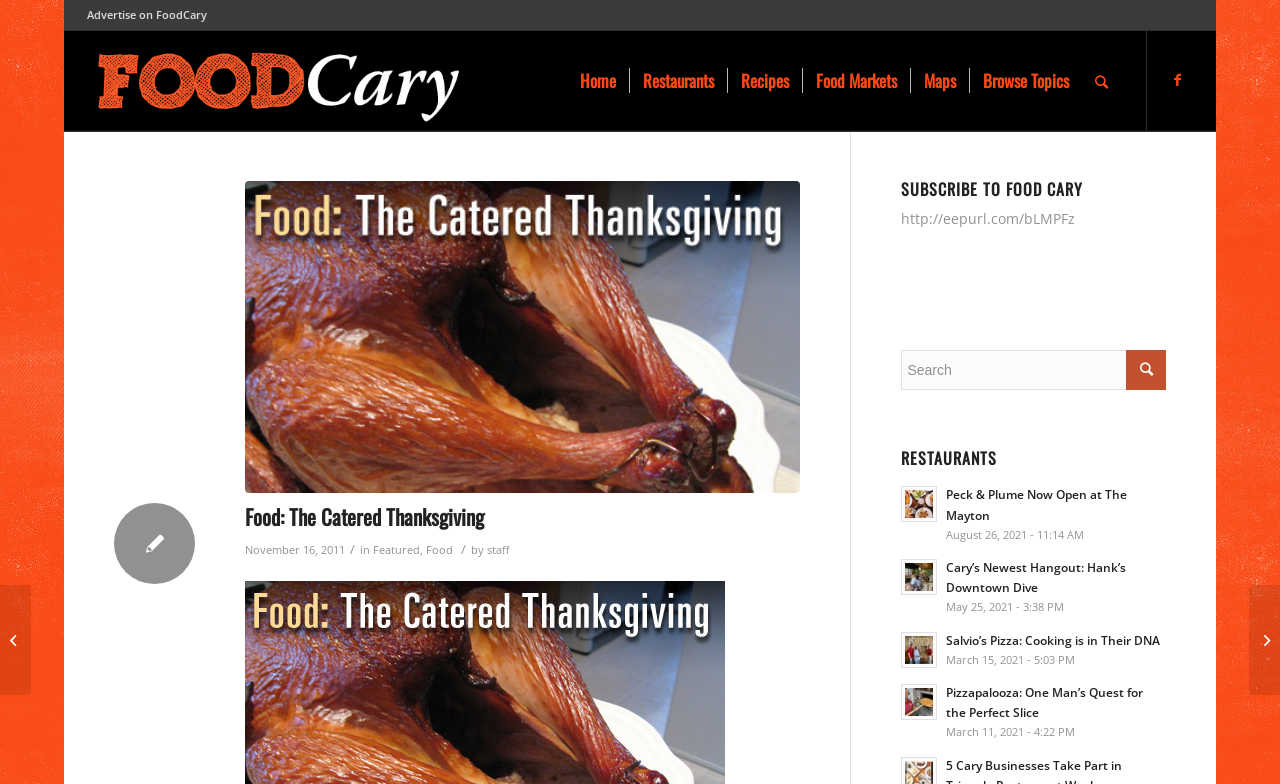Using the information in the image, give a comprehensive answer to the question: 
What is the main topic of the webpage?

The main topic of the webpage can be inferred from the heading 'Food: The Catered Thanksgiving' which is prominently displayed on the webpage, indicating that the webpage is about Thanksgiving-related food.